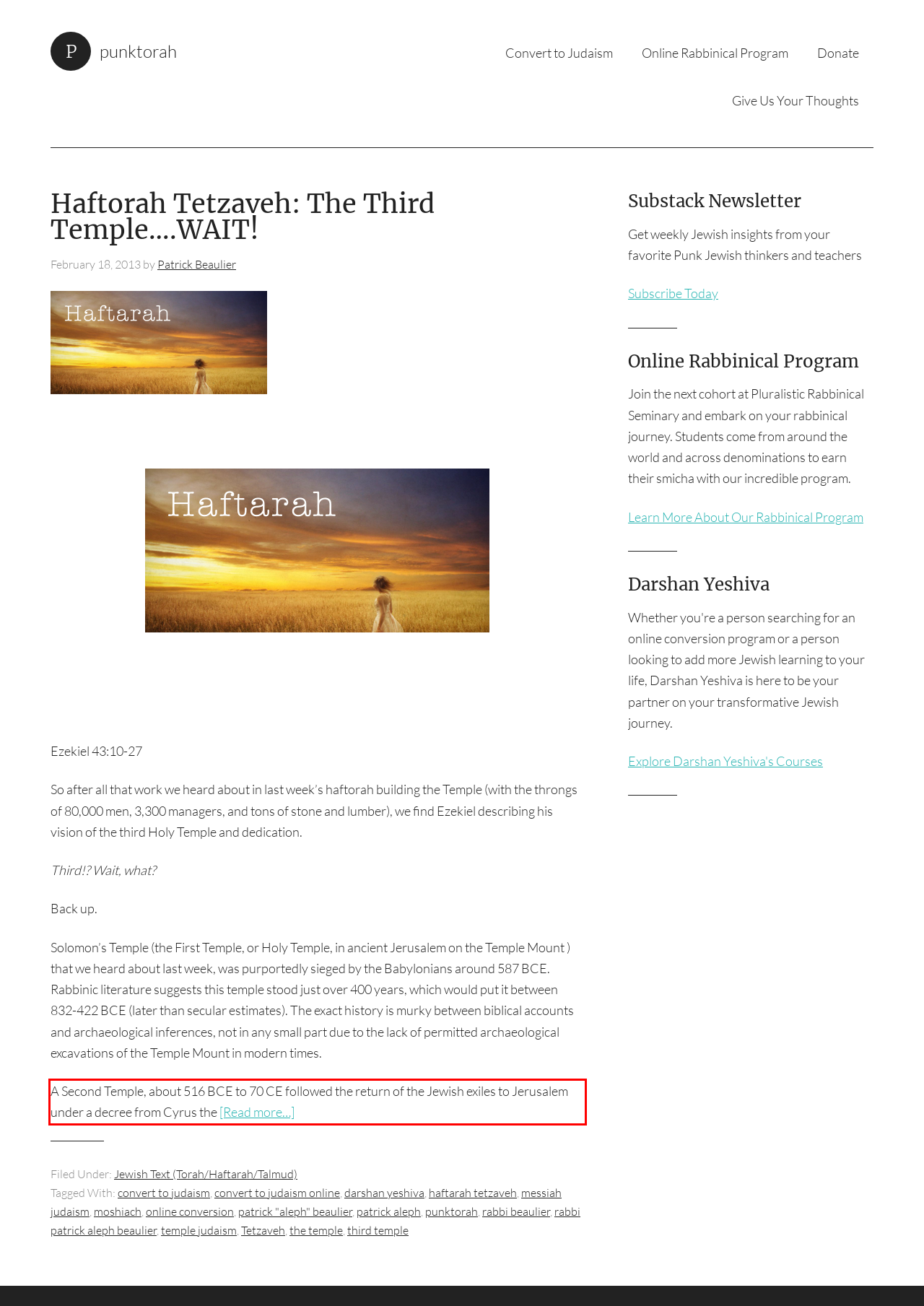Identify the text inside the red bounding box on the provided webpage screenshot by performing OCR.

A Second Temple, about 516 BCE to 70 CE followed the return of the Jewish exiles to Jerusalem under a decree from Cyrus the [Read more…]